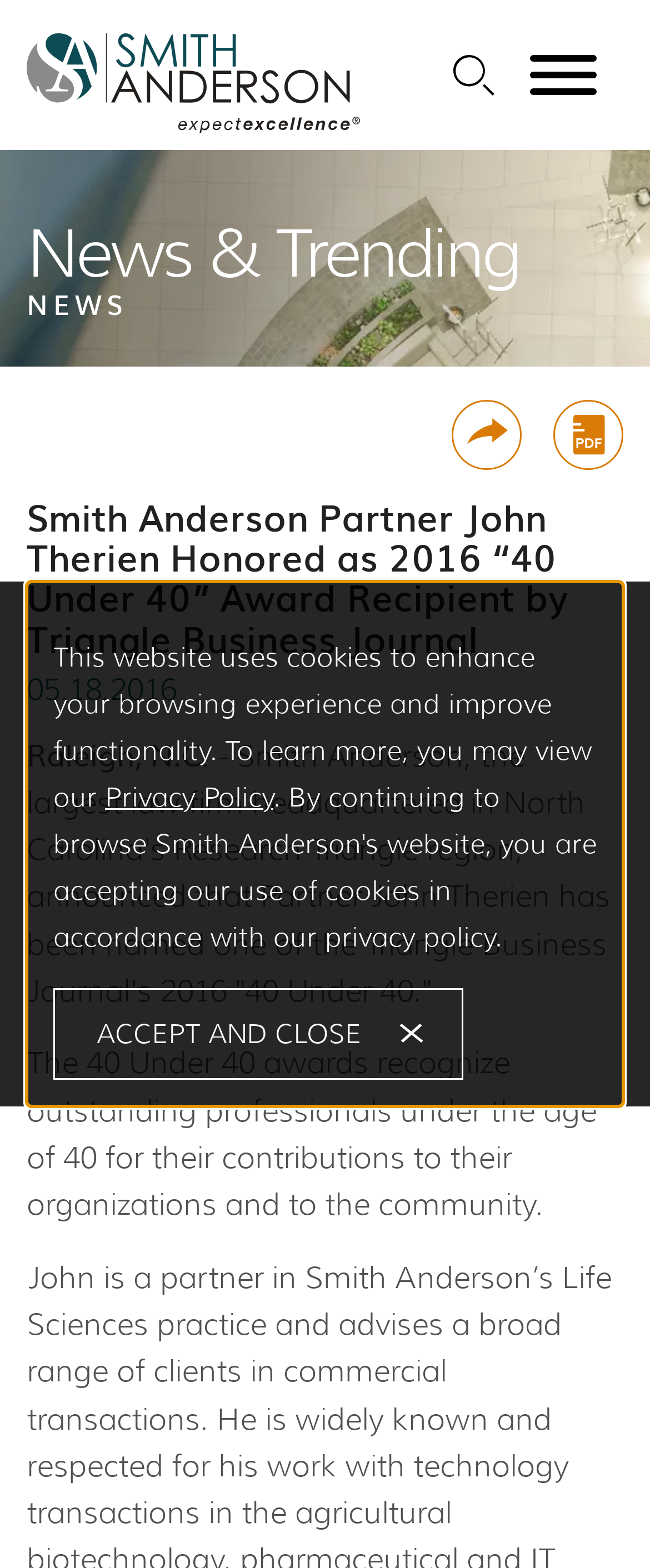Determine the bounding box coordinates for the clickable element to execute this instruction: "Share the news". Provide the coordinates as four float numbers between 0 and 1, i.e., [left, top, right, bottom].

[0.695, 0.255, 0.803, 0.3]